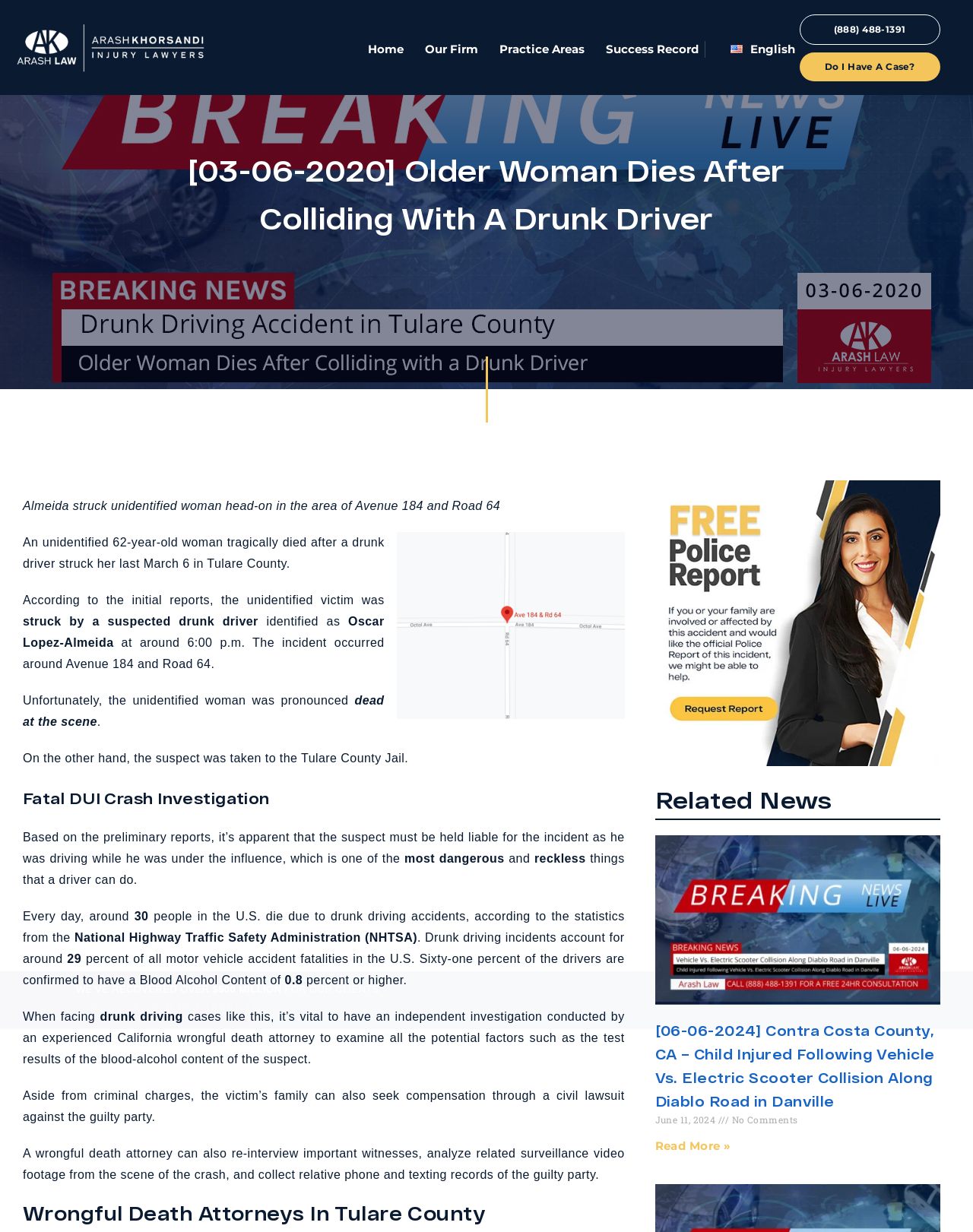Can you pinpoint the bounding box coordinates for the clickable element required for this instruction: "Click the 'National Highway Traffic Safety Administration (NHTSA)' link"? The coordinates should be four float numbers between 0 and 1, i.e., [left, top, right, bottom].

[0.076, 0.756, 0.429, 0.766]